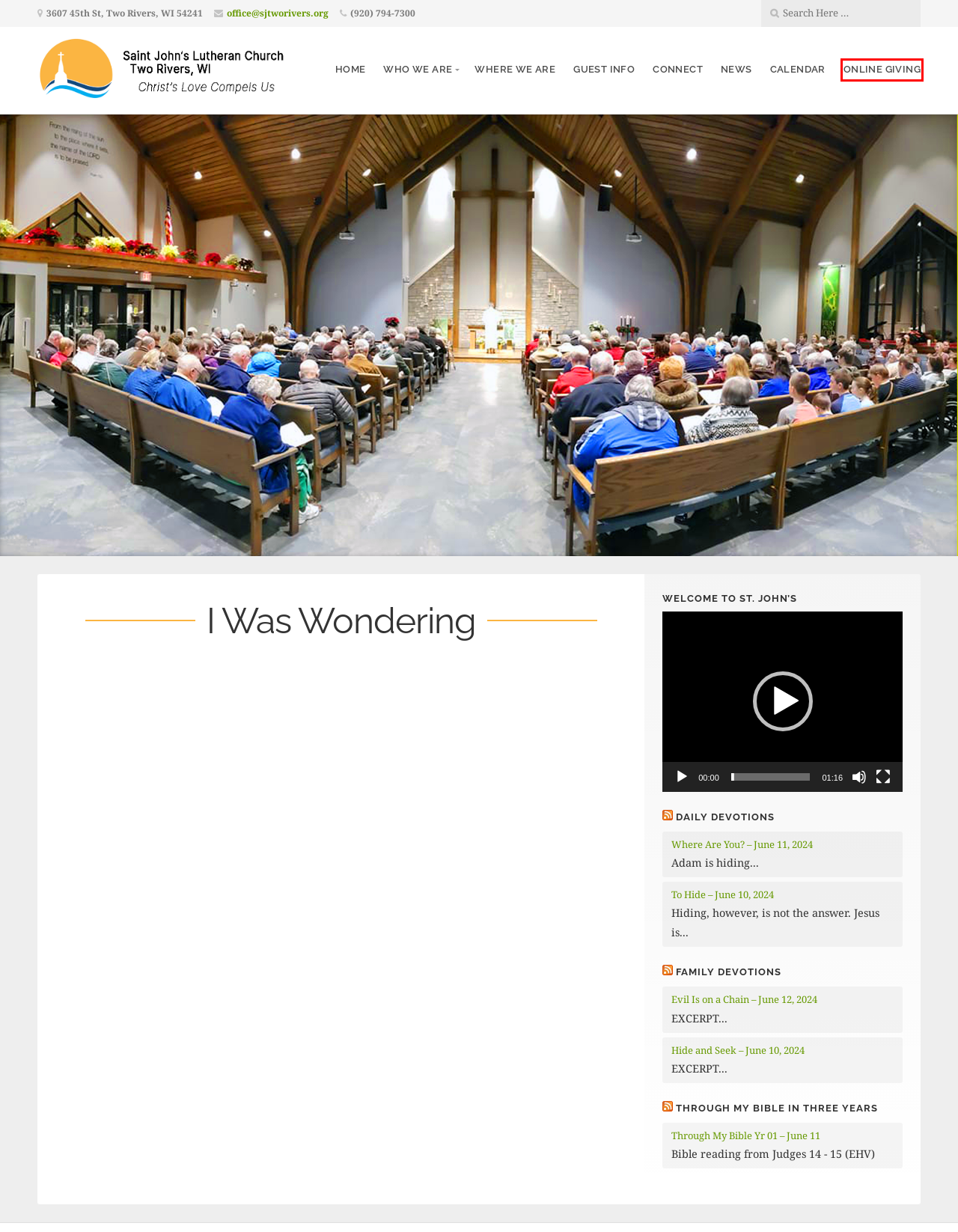You have a screenshot of a webpage, and a red bounding box highlights an element. Select the webpage description that best fits the new page after clicking the element within the bounding box. Options are:
A. Hide and Seek – June 10, 2024 – WELS
B. About Us - St. John's Lutheran Church | Two Rivers, WI
C. To Hide – June 10, 2024 – WELS
D. News - St. John's Lutheran Church | Two Rivers, WI
E. Family Devotions – WELS
F. Through My Bible Yr 01 – June 11 – WELS
G. Online Giving - St. John's Lutheran Church | Two Rivers, WI
H. Where Are You? – June 11, 2024 – WELS

G